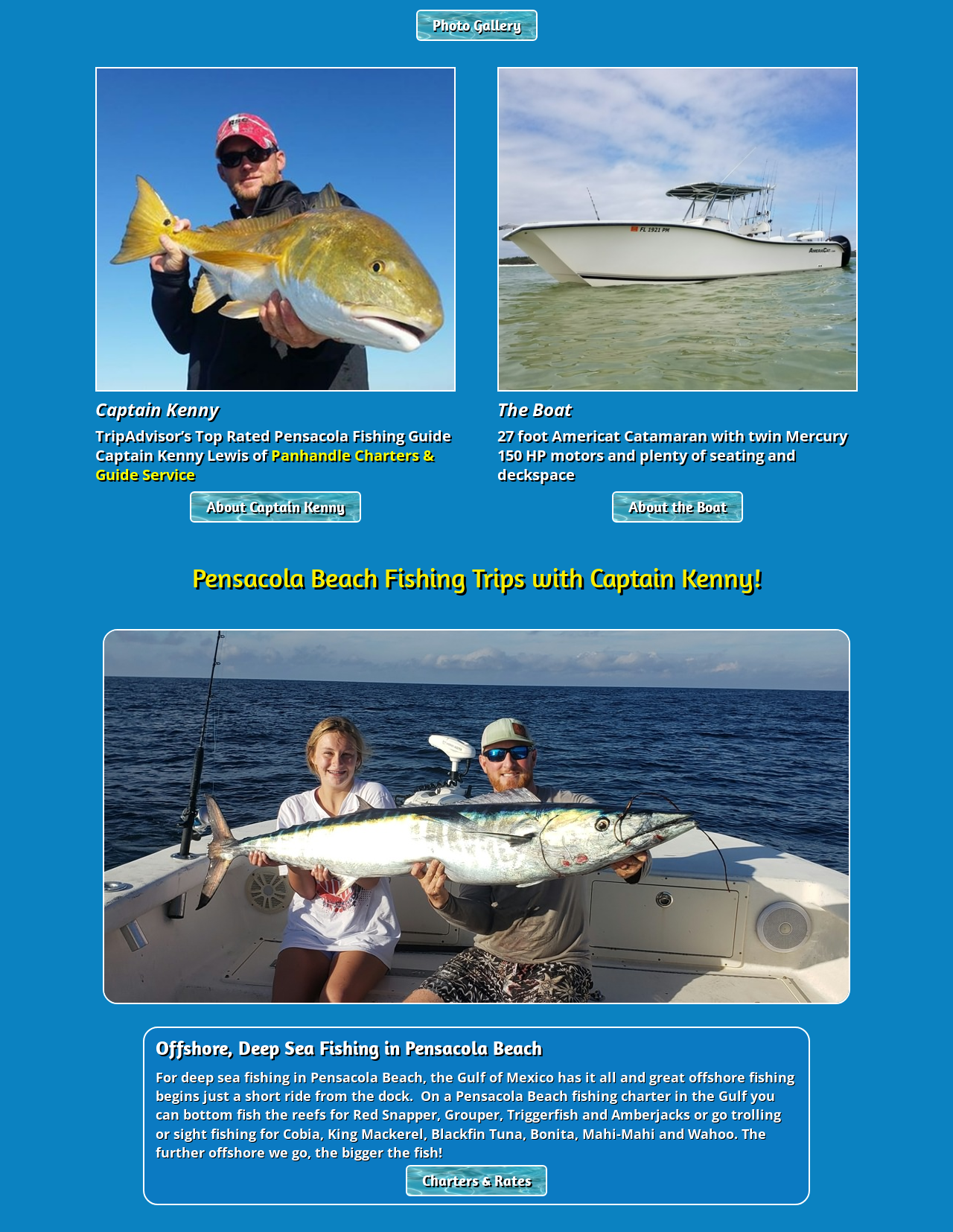What is the name of the fishing guide?
Using the image, elaborate on the answer with as much detail as possible.

The name of the fishing guide can be found in the StaticText element with the text 'TripAdvisor’s Top Rated Pensacola Fishing Guide Captain Kenny Lewis of'.